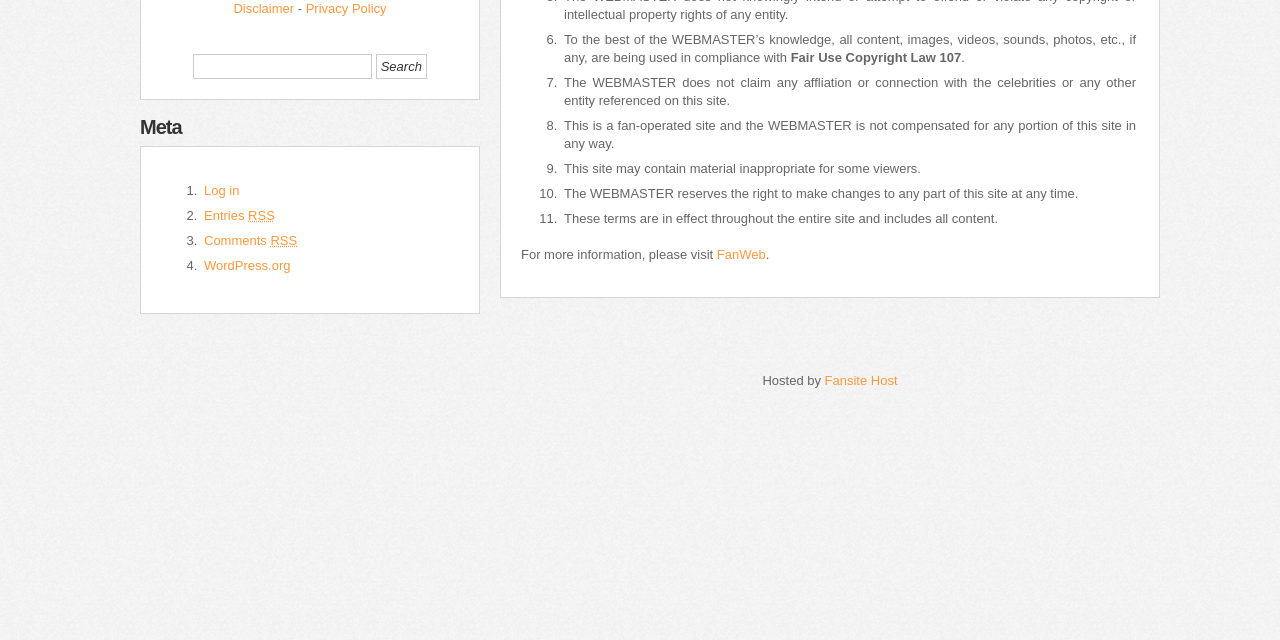Find the bounding box of the UI element described as follows: "Comments RSS".

[0.159, 0.364, 0.232, 0.388]